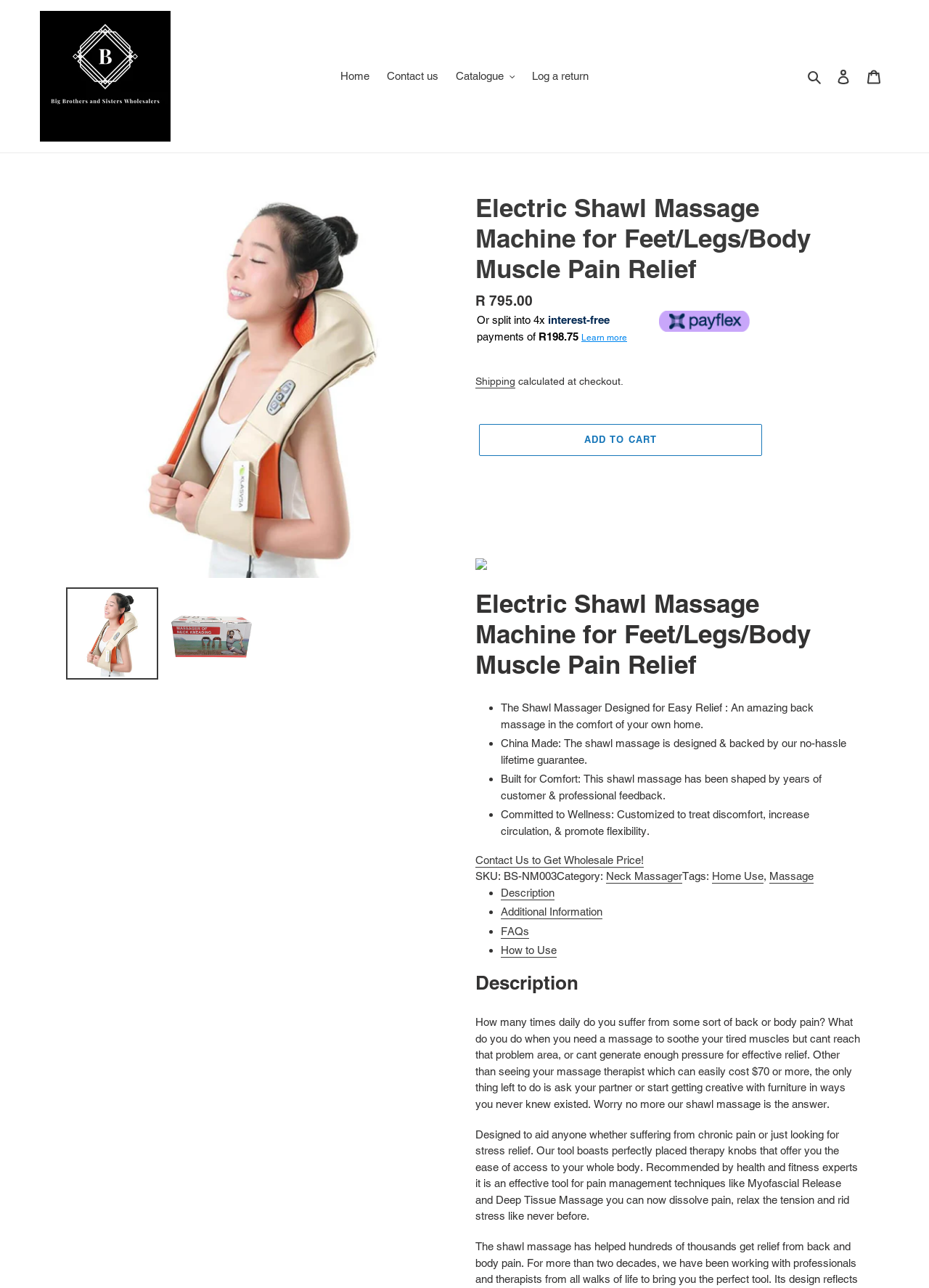What is the purpose of the product?
Please provide a comprehensive answer based on the contents of the image.

I found the answer by looking at the StaticText elements with the text 'Designed to aid anyone whether suffering from chronic pain or just looking for stress relief' and 'Customized to treat discomfort, increase circulation, & promote flexibility'. This suggests that the product is designed for pain relief and stress relief.